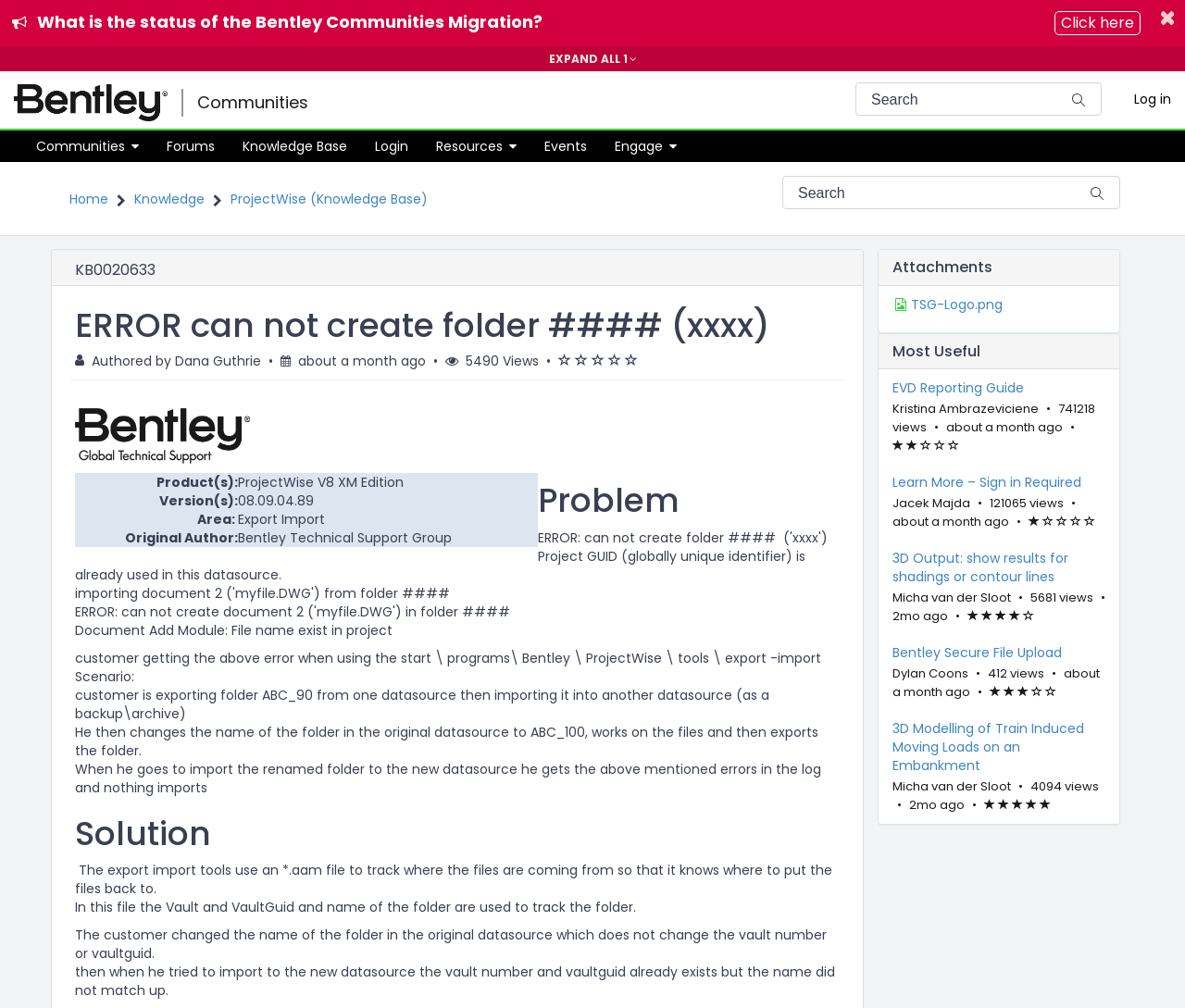Locate the bounding box coordinates of the area to click to fulfill this instruction: "Download attachment TSG-Logo.png". The bounding box should be presented as four float numbers between 0 and 1, in the order [left, top, right, bottom].

[0.753, 0.293, 0.933, 0.311]